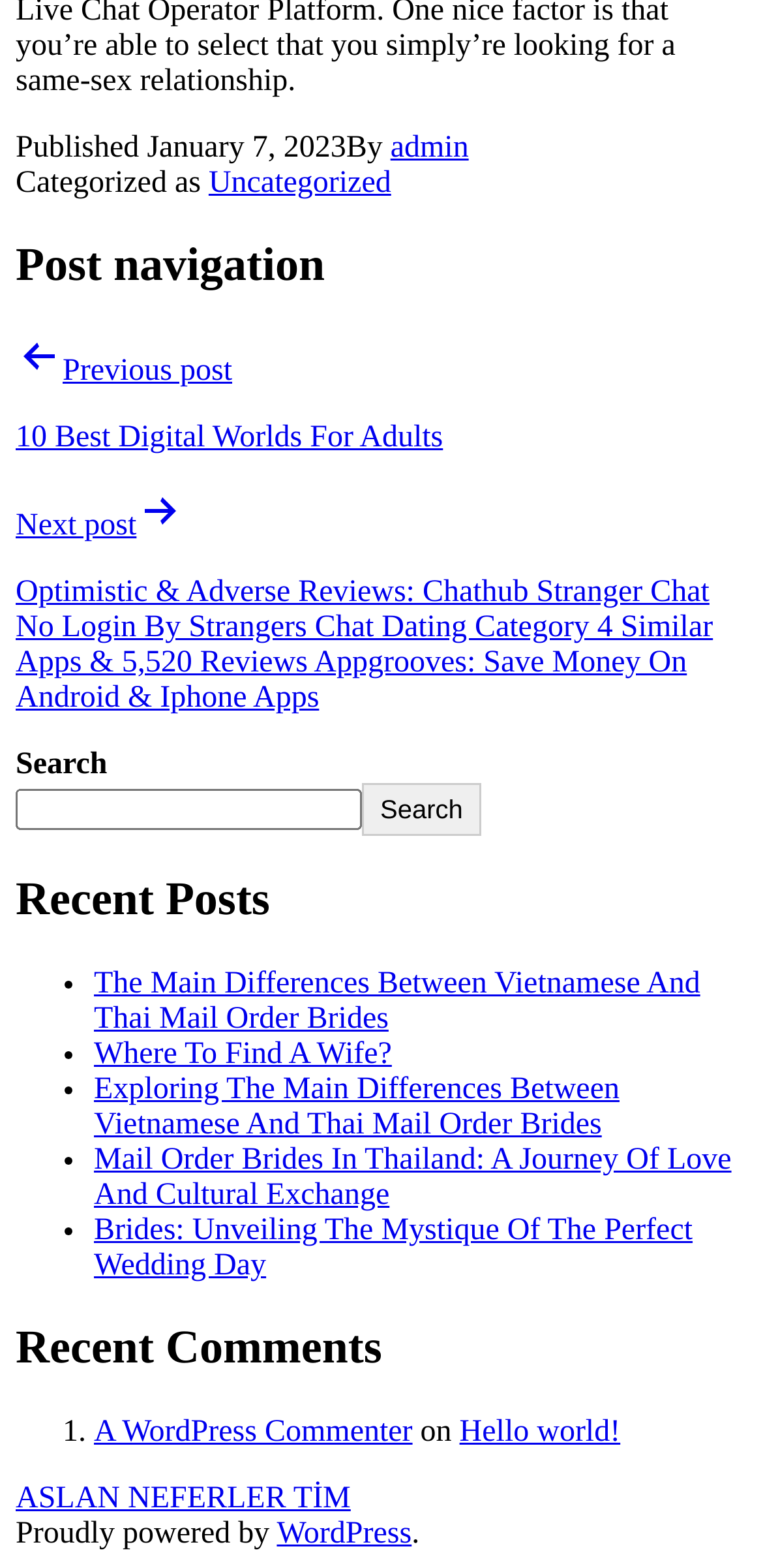Give the bounding box coordinates for the element described by: "Boats & Accessories".

None